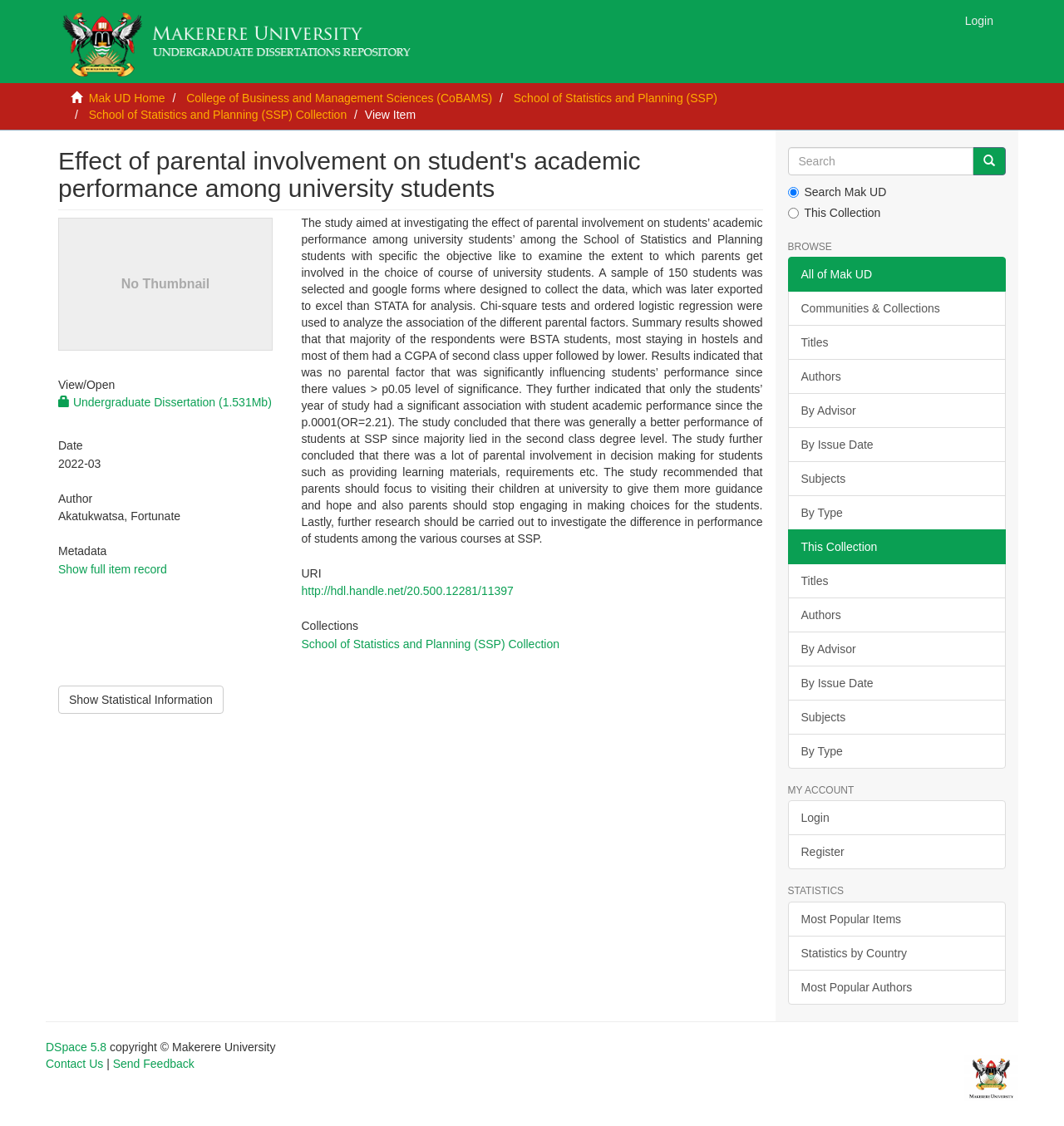Based on the element description: "By Issue Date", identify the UI element and provide its bounding box coordinates. Use four float numbers between 0 and 1, [left, top, right, bottom].

[0.74, 0.591, 0.945, 0.622]